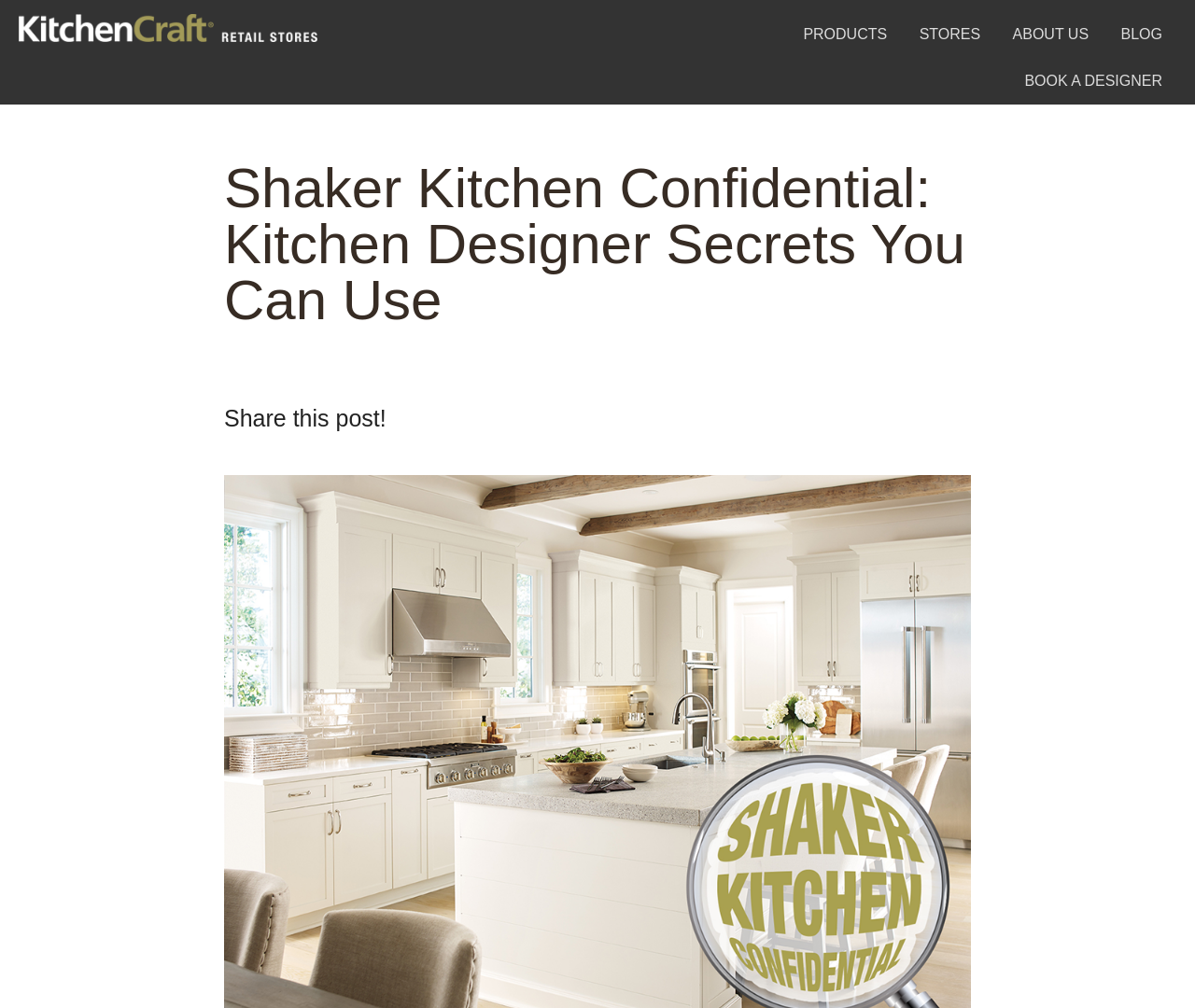Generate a comprehensive description of the webpage.

The webpage appears to be a blog post from KitchenCraft Retail Stores, with a title "Shaker Kitchen Confidential: Kitchen Designer Secrets You Can Use". At the top of the page, there are five links: "KitchenCraft Retail Stores" on the left, followed by "PRODUCTS", "STORES", "ABOUT US", and "BLOG" on the right. Below these links, there is a prominent header section that spans almost the entire width of the page, containing the title of the blog post.

Below the header, there is a call-to-action button "BOOK A DESIGNER" on the right side of the page, and a text "Share this post!" on the left side. The rest of the page likely contains the content of the blog post, which is not explicitly described in the accessibility tree.